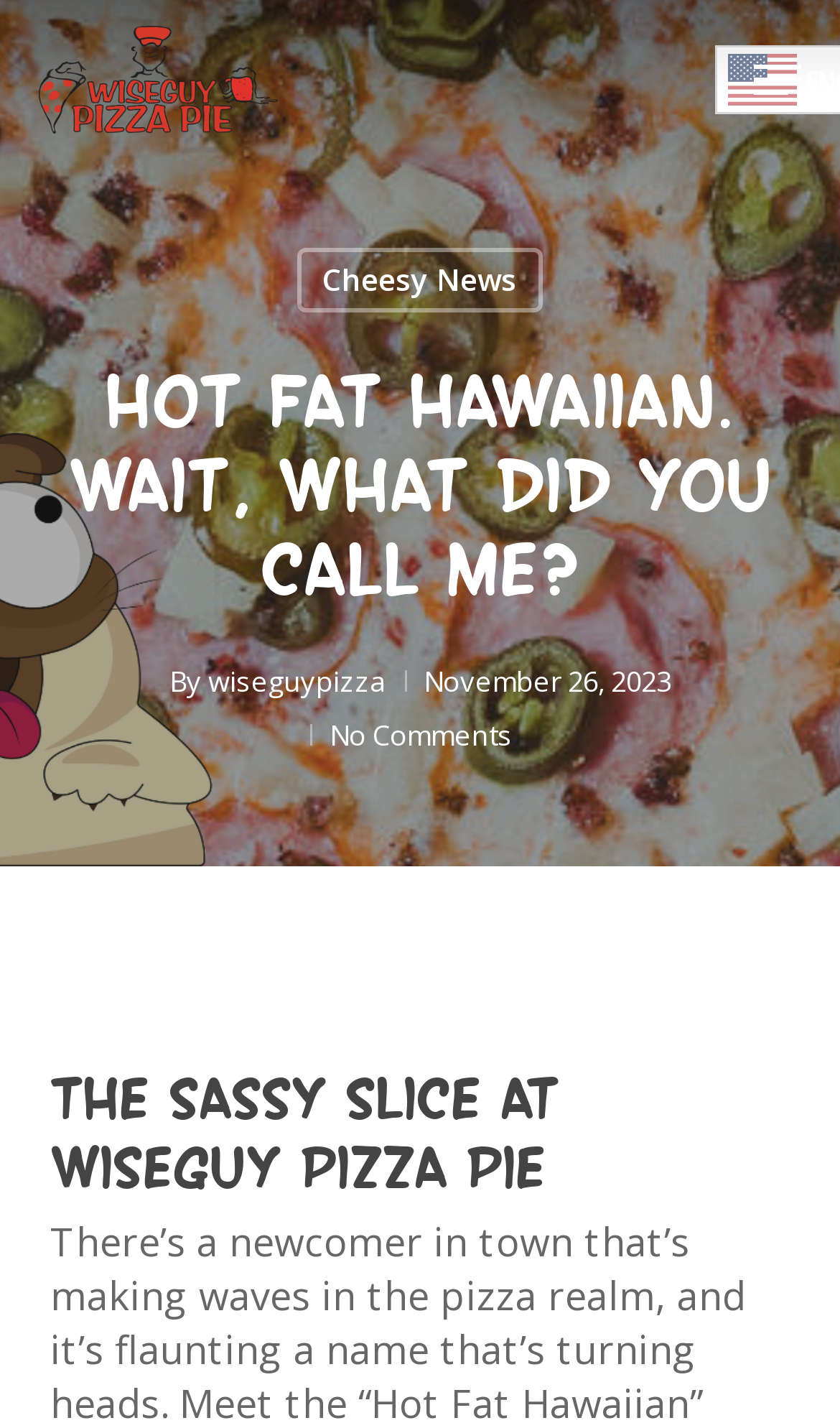Using the element description No Comments, predict the bounding box coordinates for the UI element. Provide the coordinates in (top-left x, top-left y, bottom-right x, bottom-right y) format with values ranging from 0 to 1.

[0.392, 0.503, 0.61, 0.53]